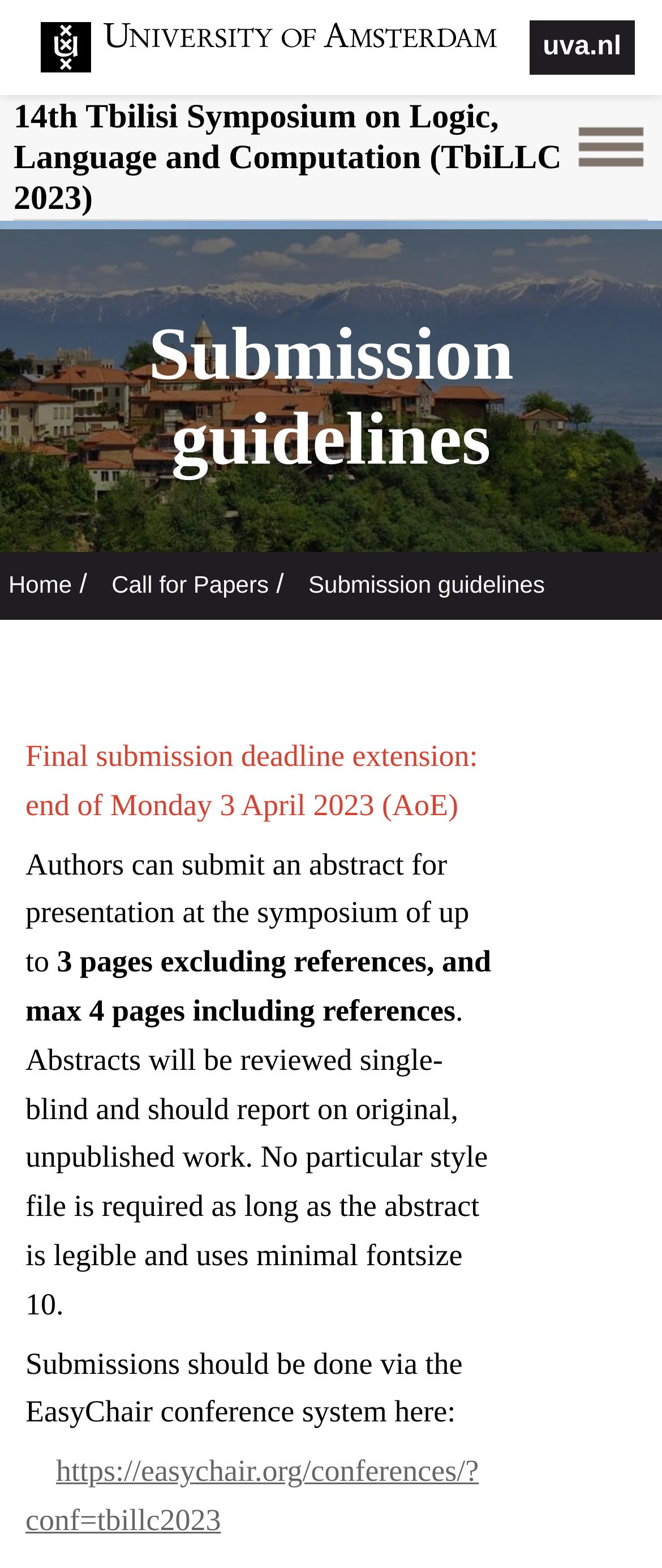How many pages can an abstract be?
Identify the answer in the screenshot and reply with a single word or phrase.

Up to 3 pages